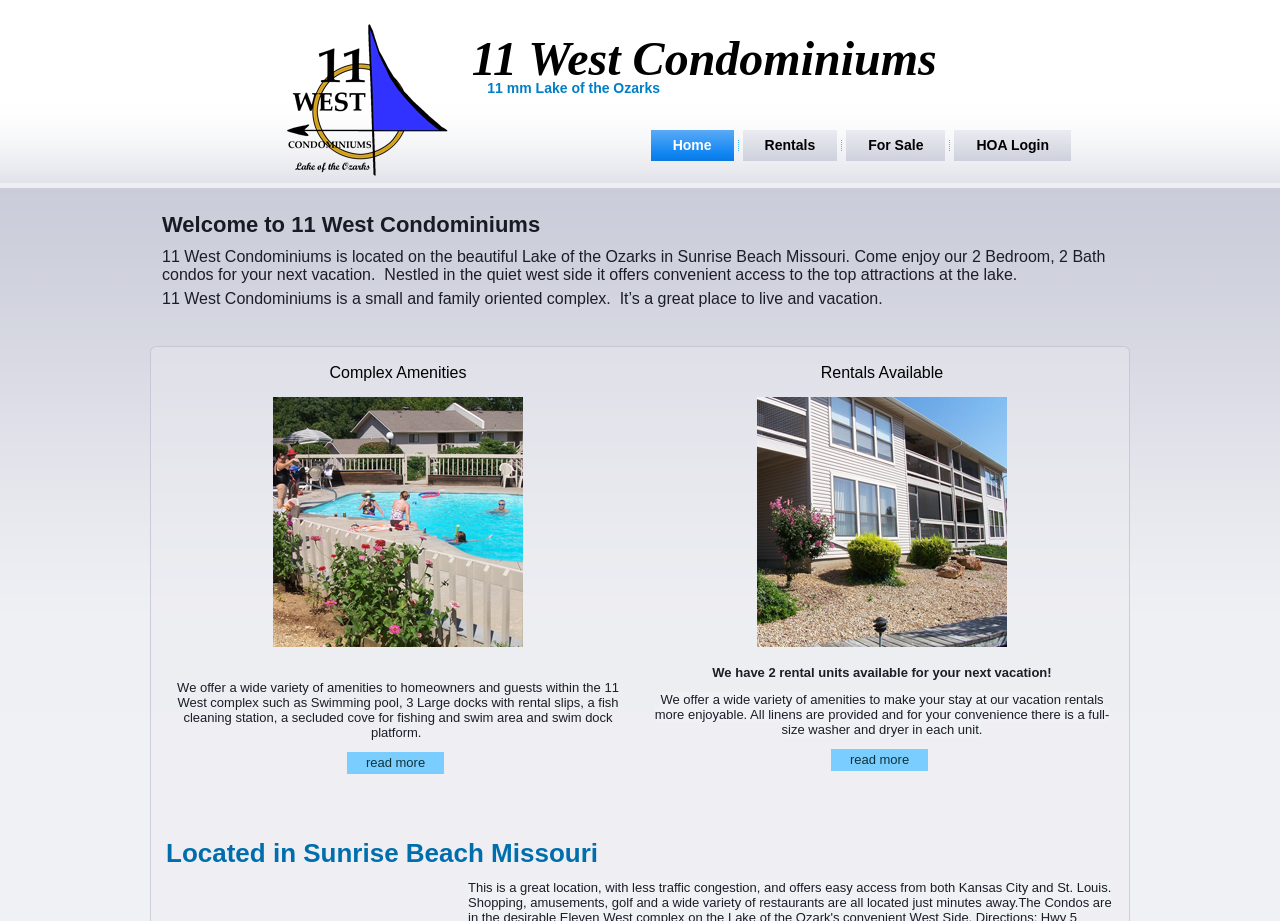Determine the bounding box coordinates for the UI element described. Format the coordinates as (top-left x, top-left y, bottom-right x, bottom-right y) and ensure all values are between 0 and 1. Element description: Rentals

[0.58, 0.141, 0.654, 0.175]